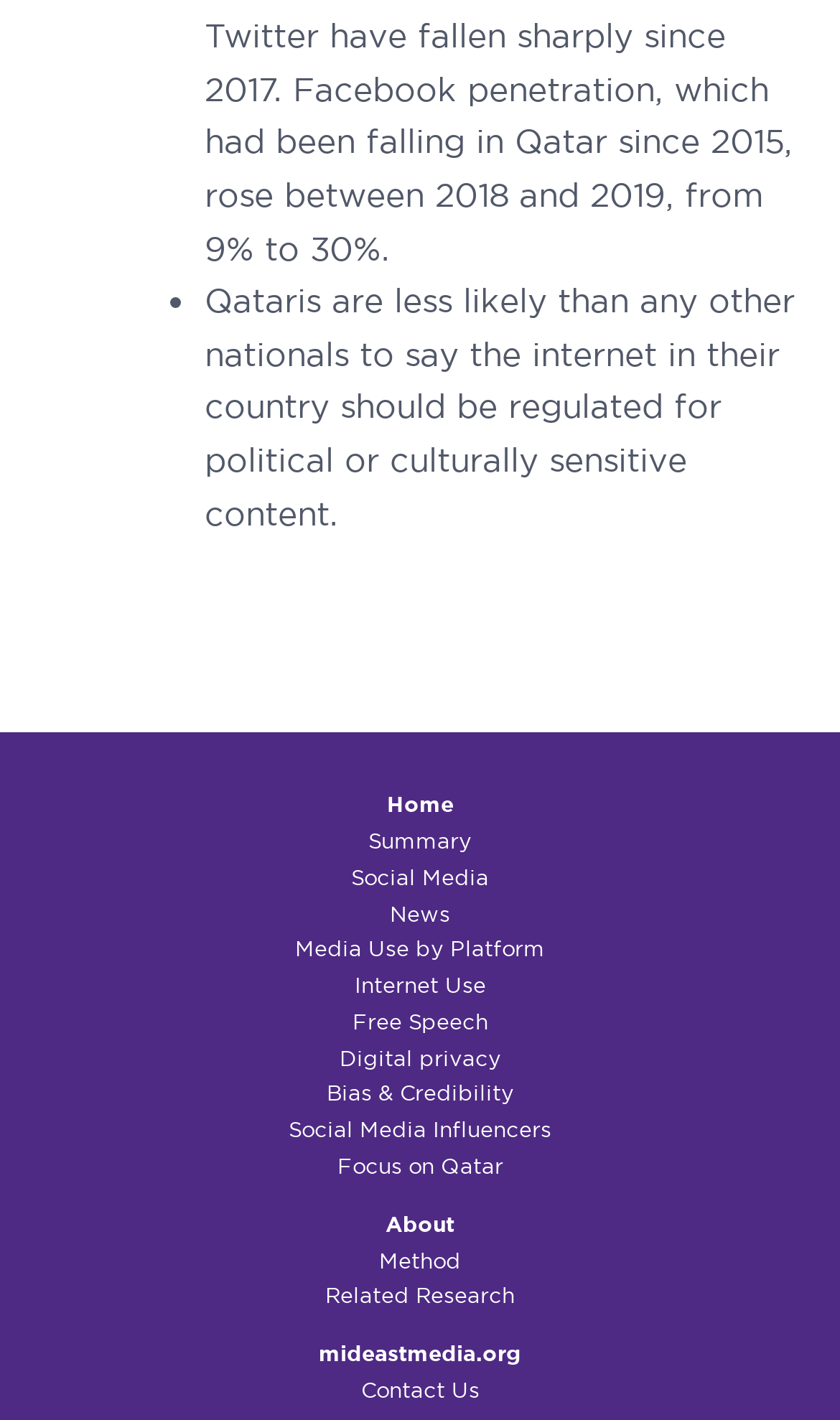Provide a brief response using a word or short phrase to this question:
How many links are available on the webpage?

17